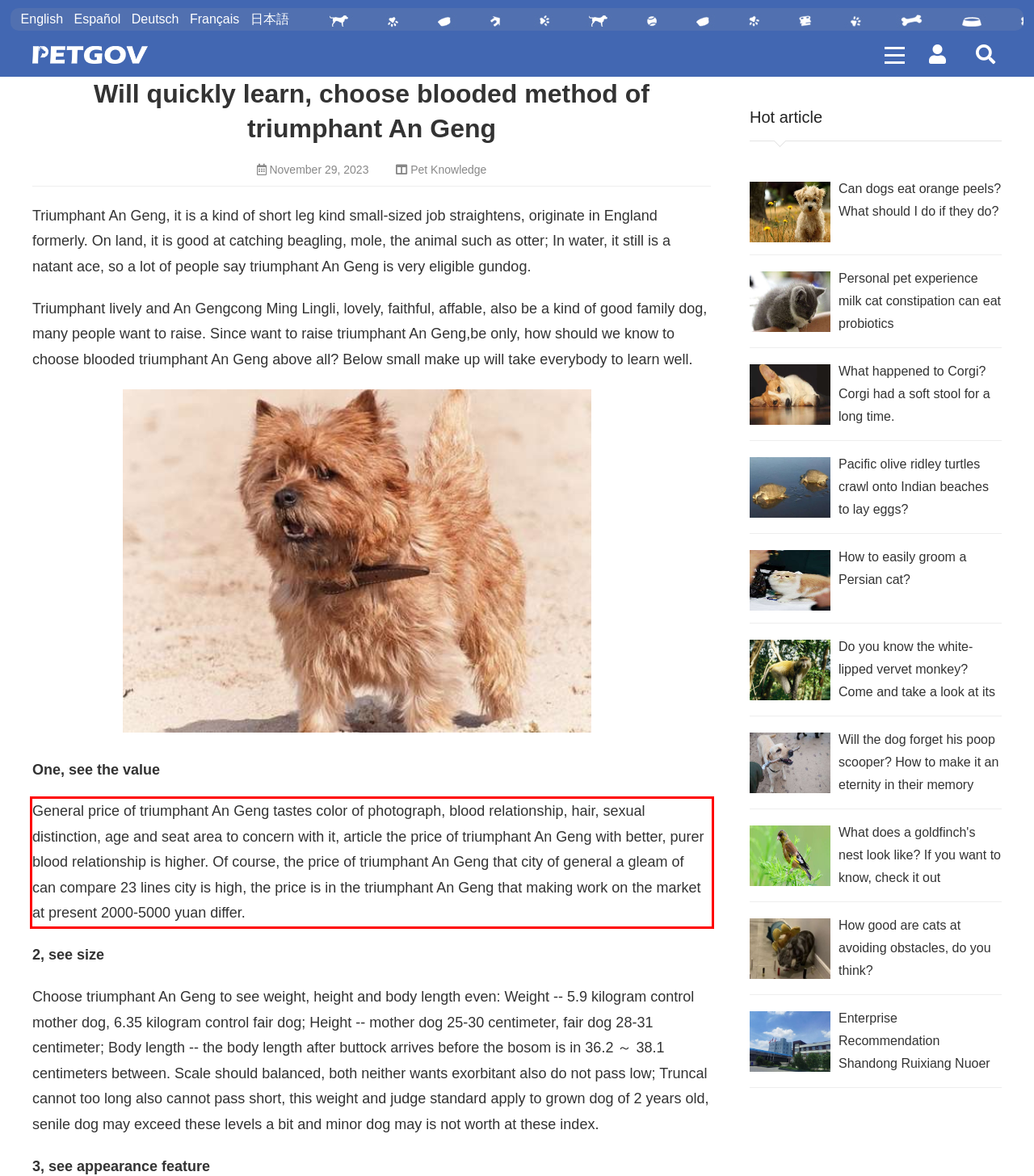You have a screenshot of a webpage with a UI element highlighted by a red bounding box. Use OCR to obtain the text within this highlighted area.

General price of triumphant An Geng tastes color of photograph, blood relationship, hair, sexual distinction, age and seat area to concern with it, article the price of triumphant An Geng with better, purer blood relationship is higher. Of course, the price of triumphant An Geng that city of general a gleam of can compare 23 lines city is high, the price is in the triumphant An Geng that making work on the market at present 2000-5000 yuan differ.